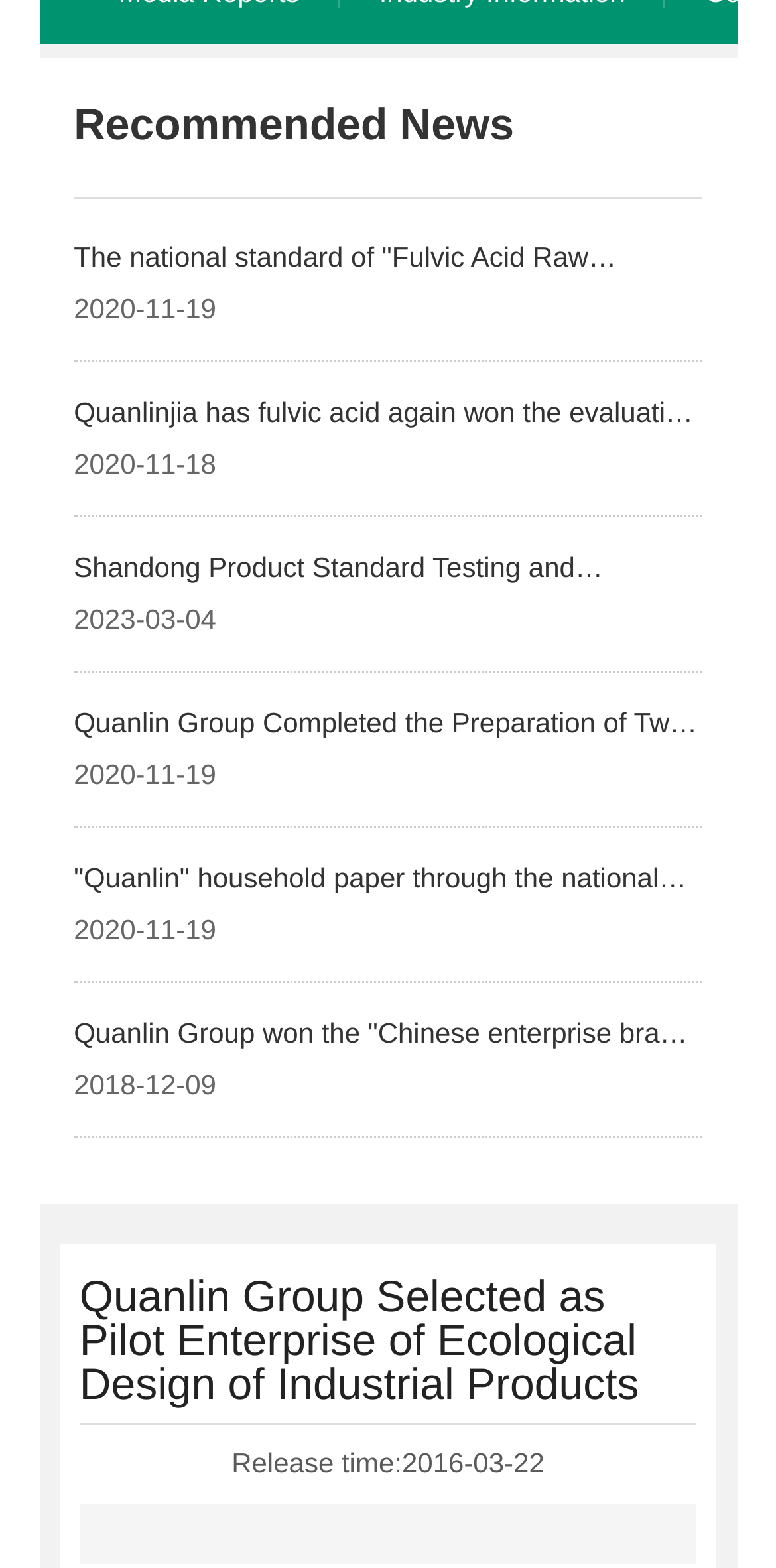Identify the bounding box for the UI element described as: "name="ctl00$ContentPlaceHolder$txtCoverPaper"". Ensure the coordinates are four float numbers between 0 and 1, formatted as [left, top, right, bottom].

None